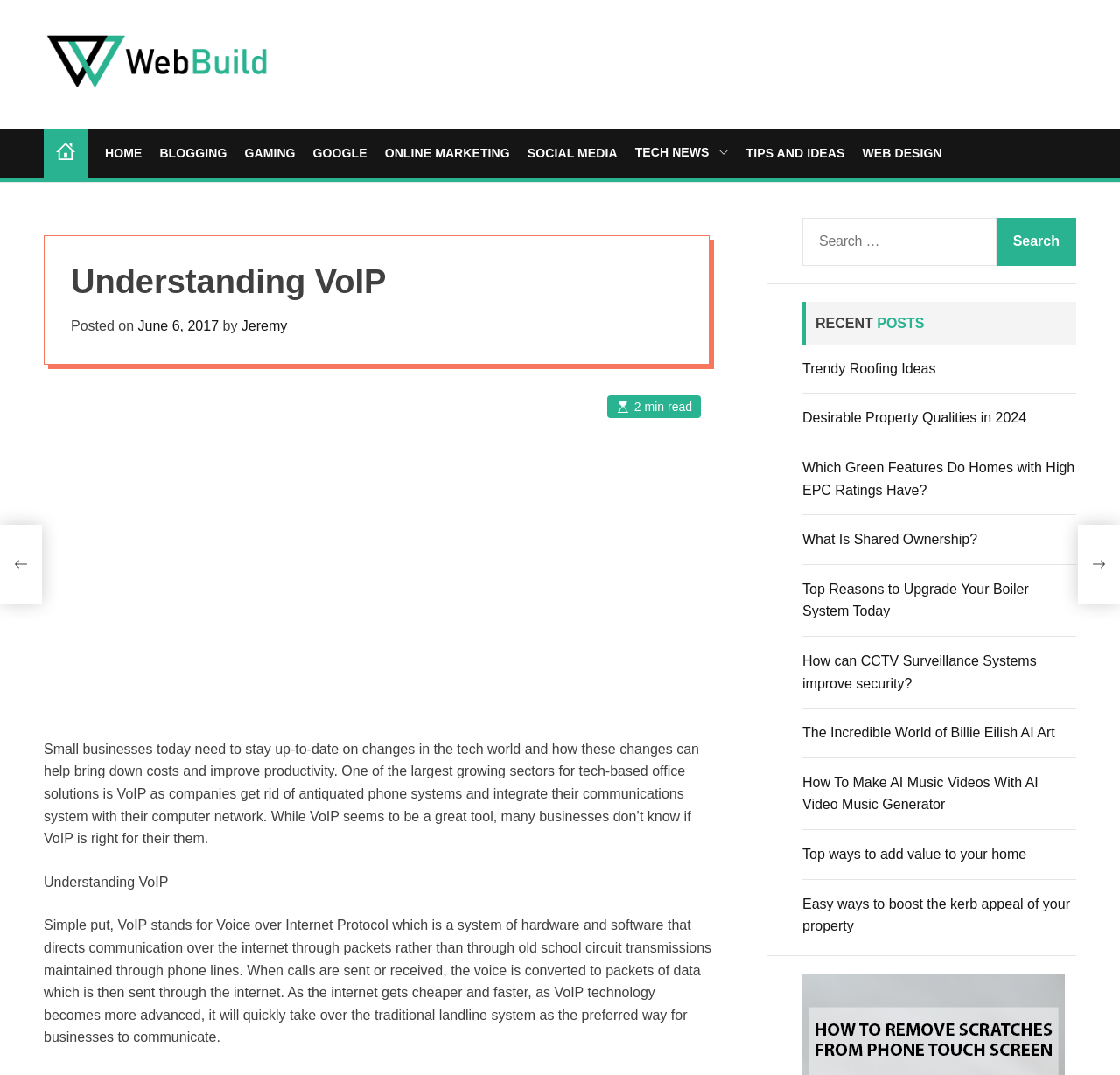Please respond to the question with a concise word or phrase:
What is the name of the author of the current article?

Jeremy